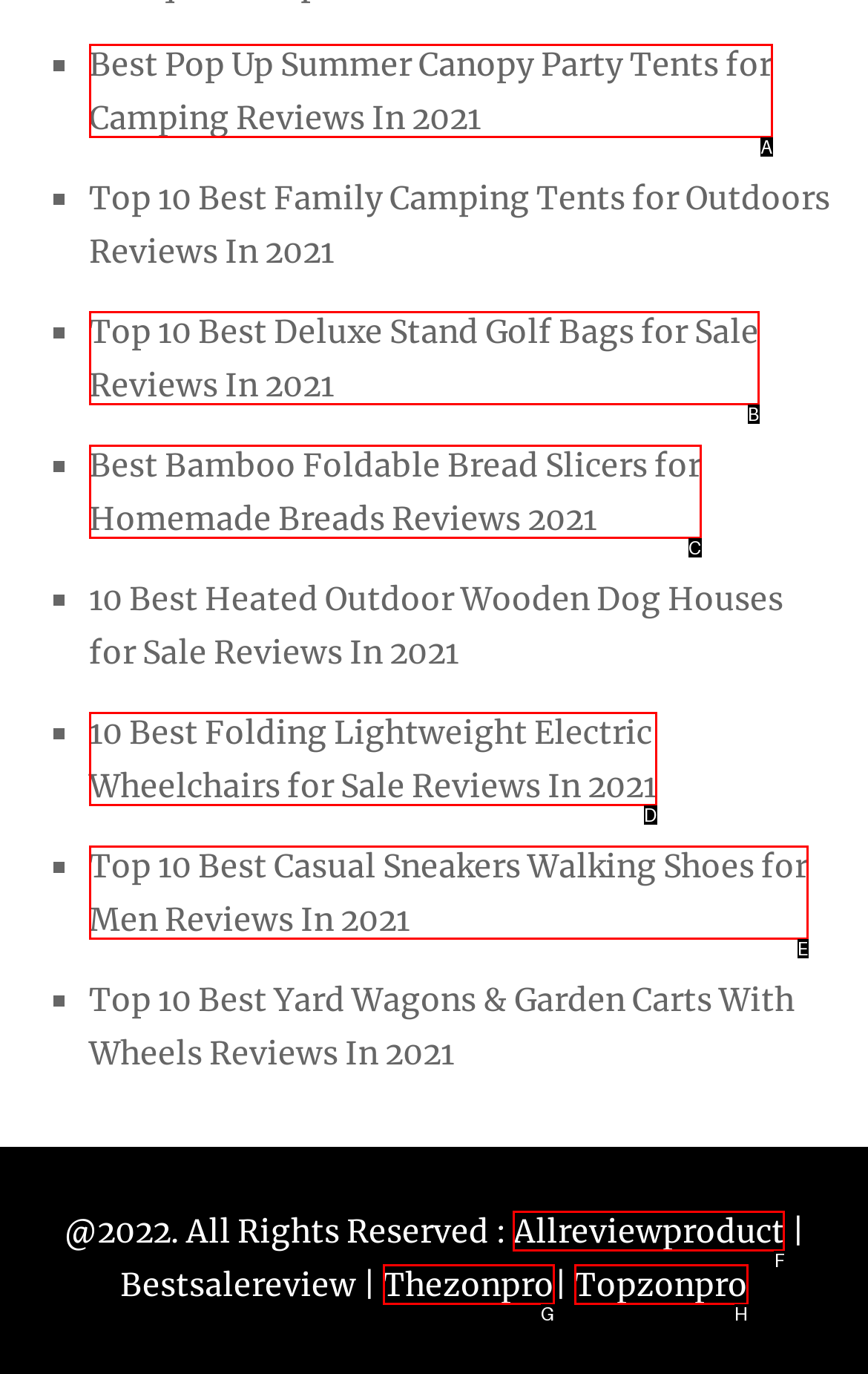Determine which HTML element should be clicked to carry out the following task: Click on the link to read reviews of the best pop up summer canopy party tents for camping Respond with the letter of the appropriate option.

A